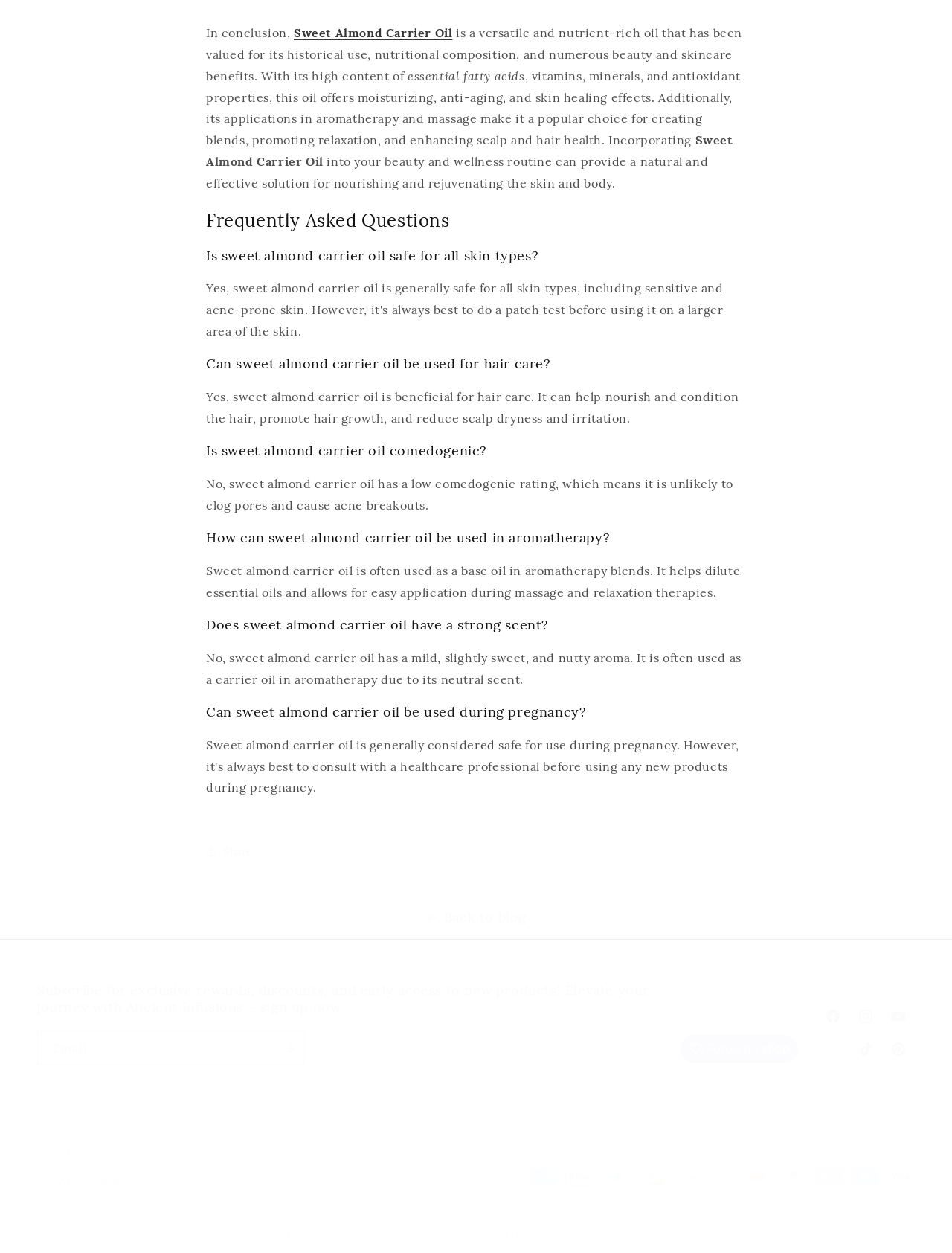Give a concise answer using one word or a phrase to the following question:
What is the scent of Sweet Almond Carrier Oil?

Mild and nutty